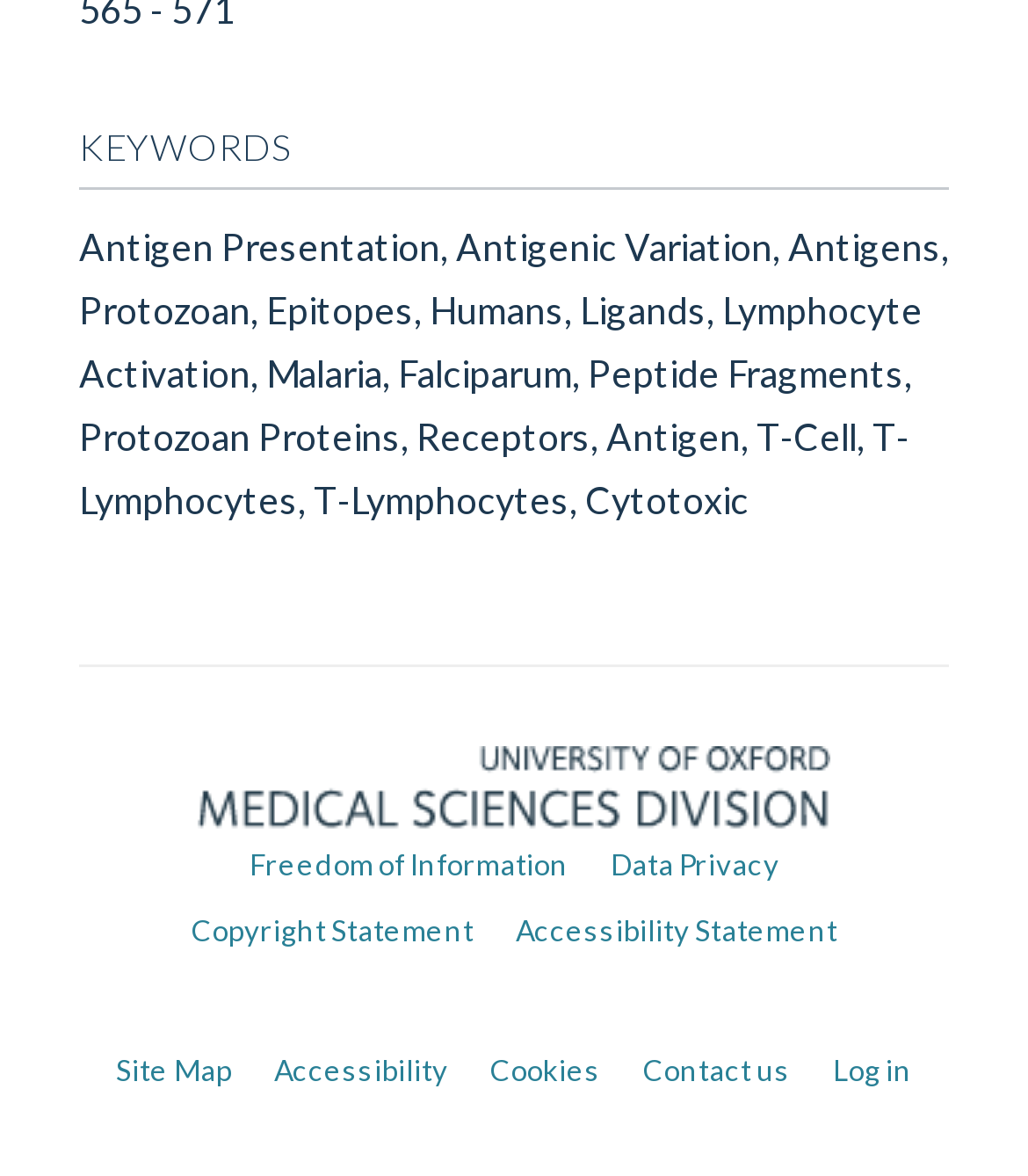Locate the bounding box coordinates of the element I should click to achieve the following instruction: "Click on Medical Sciences Division, University of Oxford".

[0.077, 0.612, 0.923, 0.706]